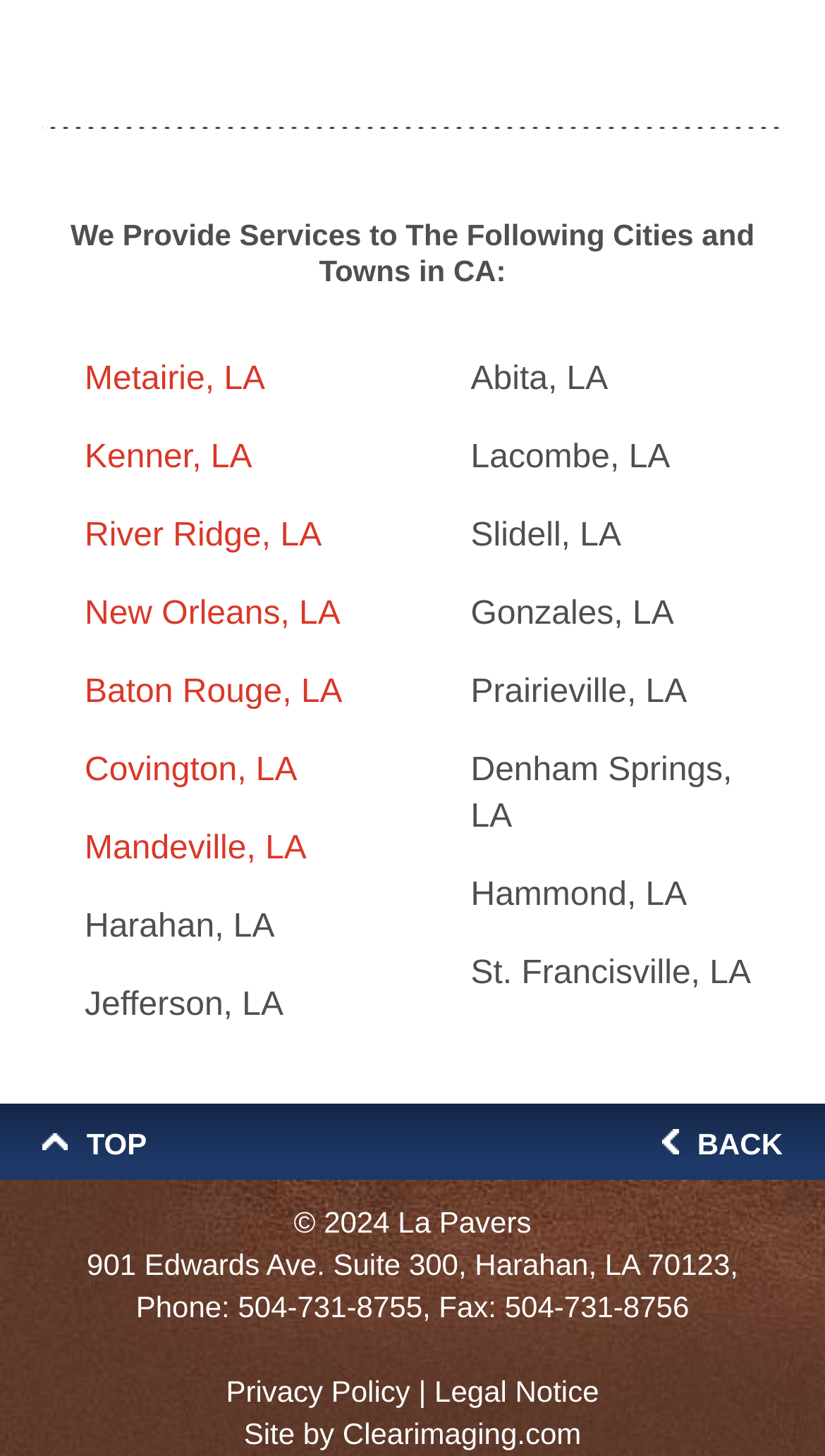Using the provided element description: "Lacombe, LA", determine the bounding box coordinates of the corresponding UI element in the screenshot.

[0.571, 0.302, 0.812, 0.327]